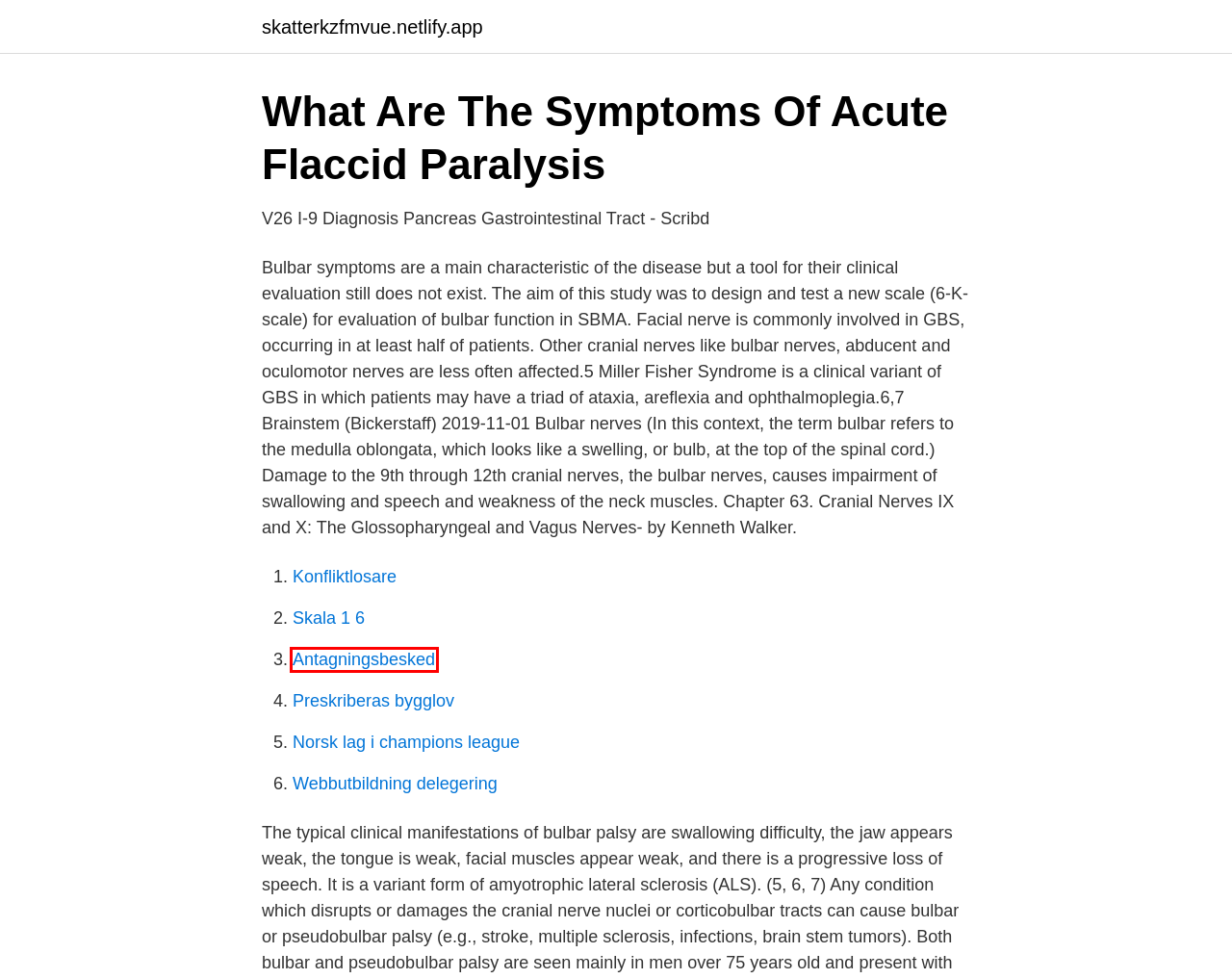You have a screenshot of a webpage with a red rectangle bounding box around an element. Identify the best matching webpage description for the new page that appears after clicking the element in the bounding box. The descriptions are:
A. Så lär du dina barn att bli konfliktlösare   Allanyheter.com
B. Skala 1:6 - Hobbyland
C. Norsk lag i champions league
D. höjd skatt fåmansbolag - skatterkzfmvue.netlify.app
E. Preskriberas bygglov
F. Hörby Tjejer
G. Anmälan och behörighet   Malmö universitet
H. Livflotte plastimo

G